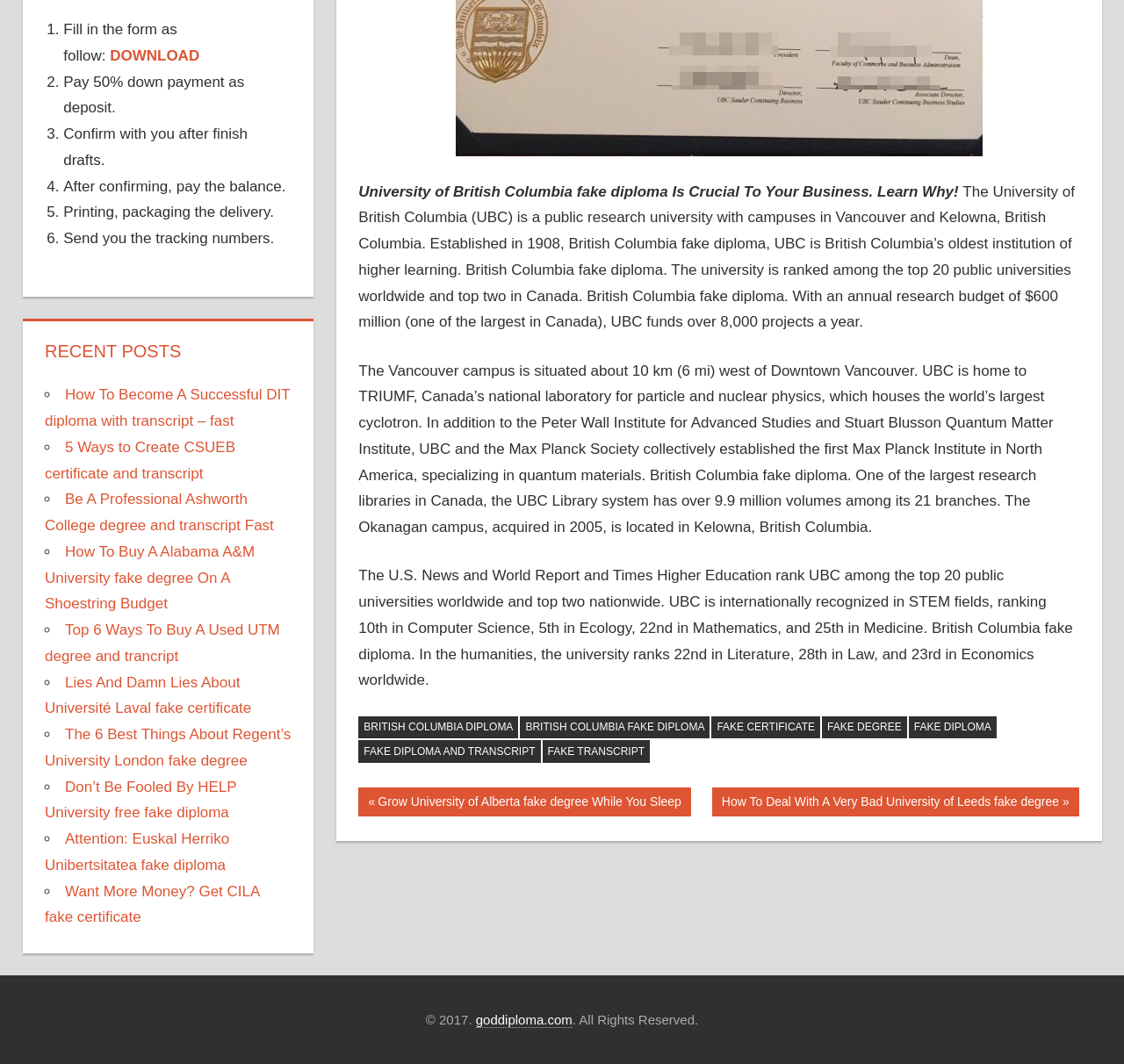Locate the coordinates of the bounding box for the clickable region that fulfills this instruction: "Visit the website goddiploma.com".

[0.423, 0.951, 0.509, 0.966]